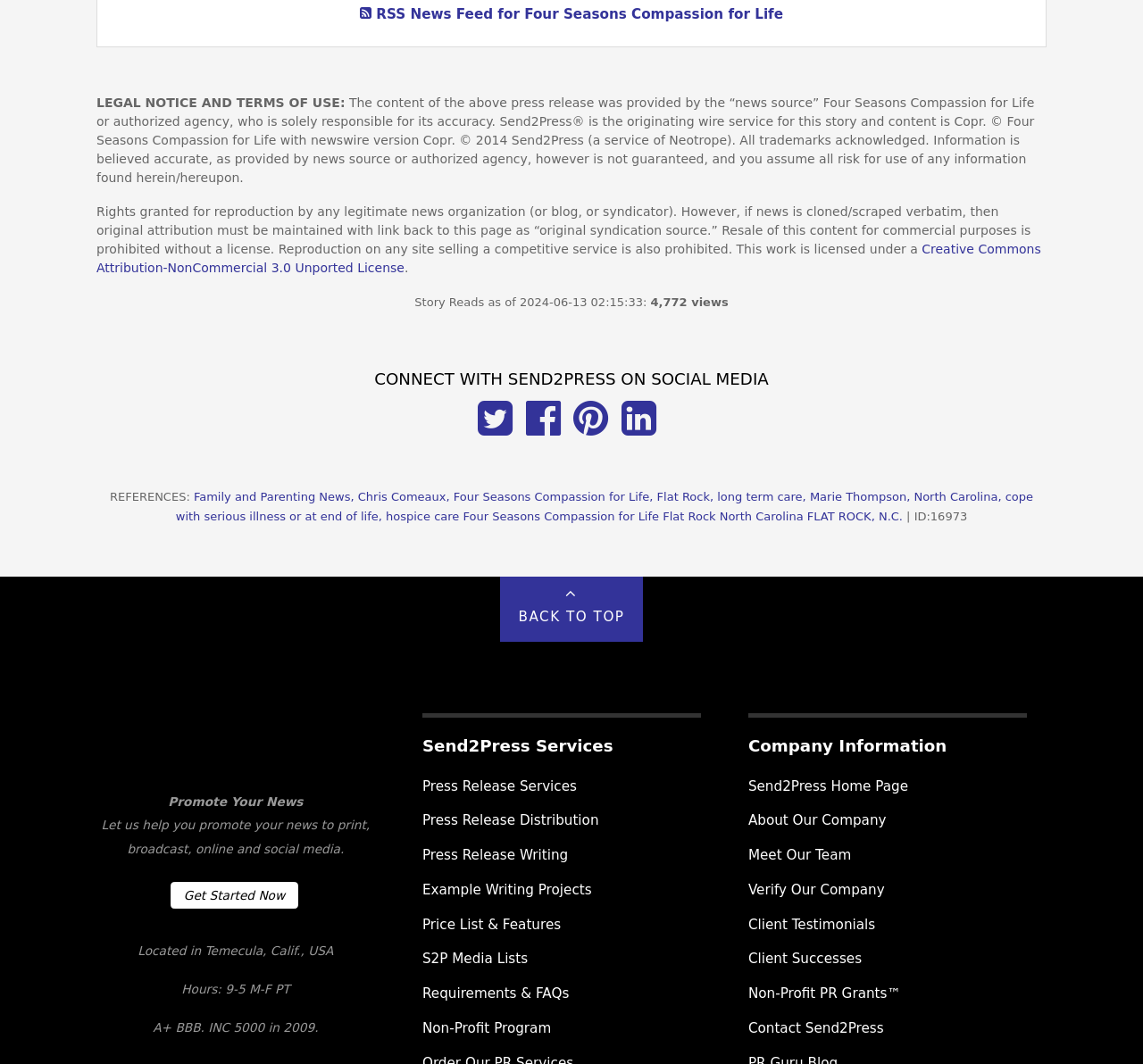Determine the bounding box coordinates of the clickable area required to perform the following instruction: "Check the 'Privacy Policy'". The coordinates should be represented as four float numbers between 0 and 1: [left, top, right, bottom].

None